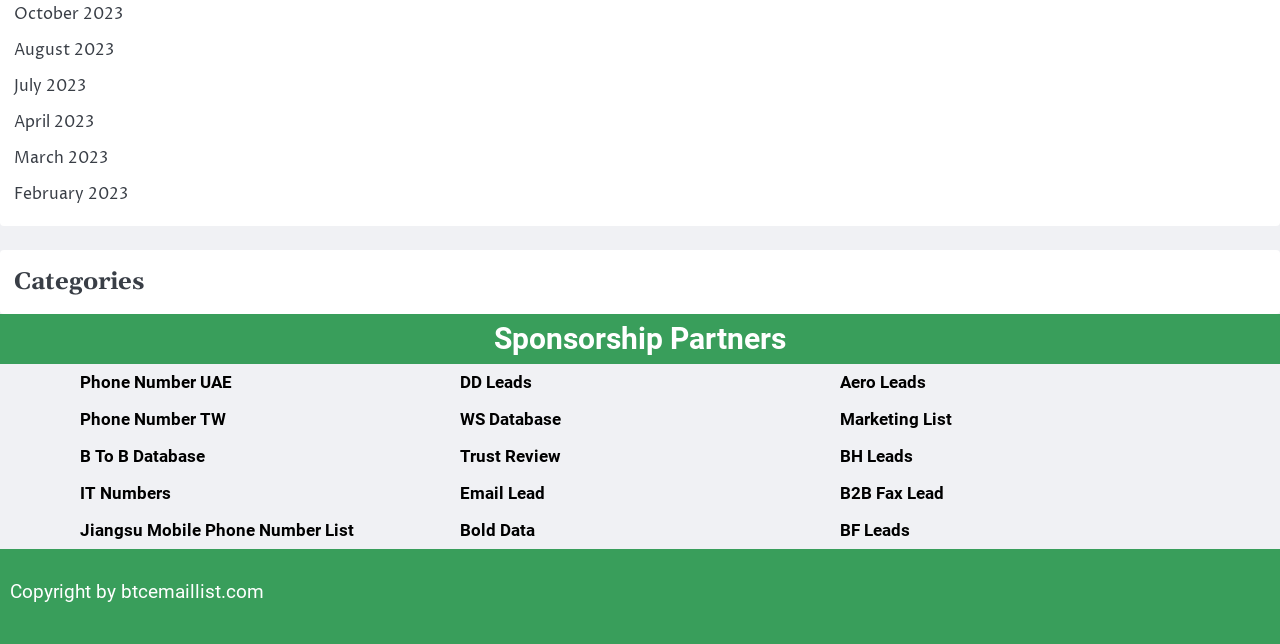What is the 'Trust Review' link for?
Please provide an in-depth and detailed response to the question.

The webpage has a heading 'Trust Review' followed by a link, but it does not provide any information about what kind of review it is or what it is for.